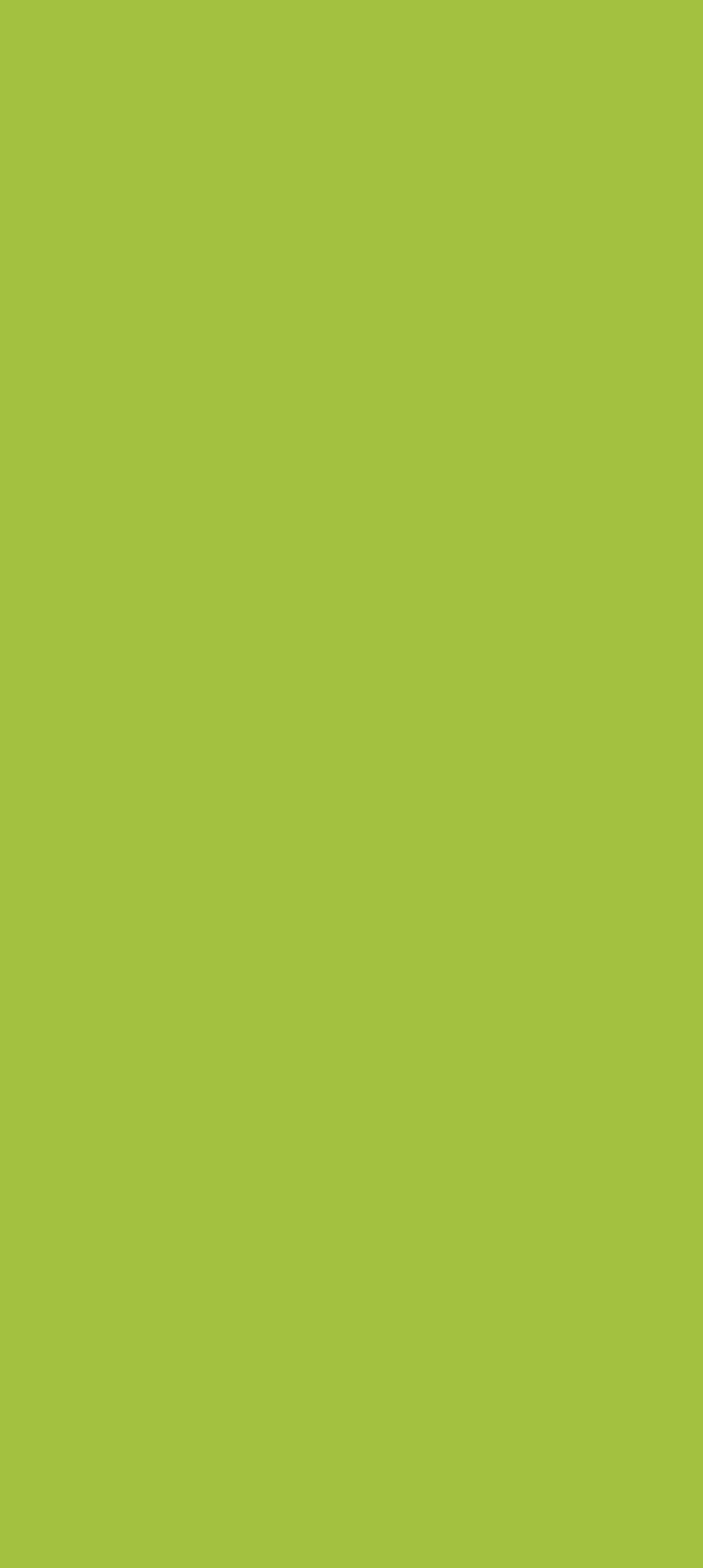Please indicate the bounding box coordinates of the element's region to be clicked to achieve the instruction: "Go to 'Hawksworth Web Consultants'". Provide the coordinates as four float numbers between 0 and 1, i.e., [left, top, right, bottom].

[0.051, 0.907, 0.949, 0.965]